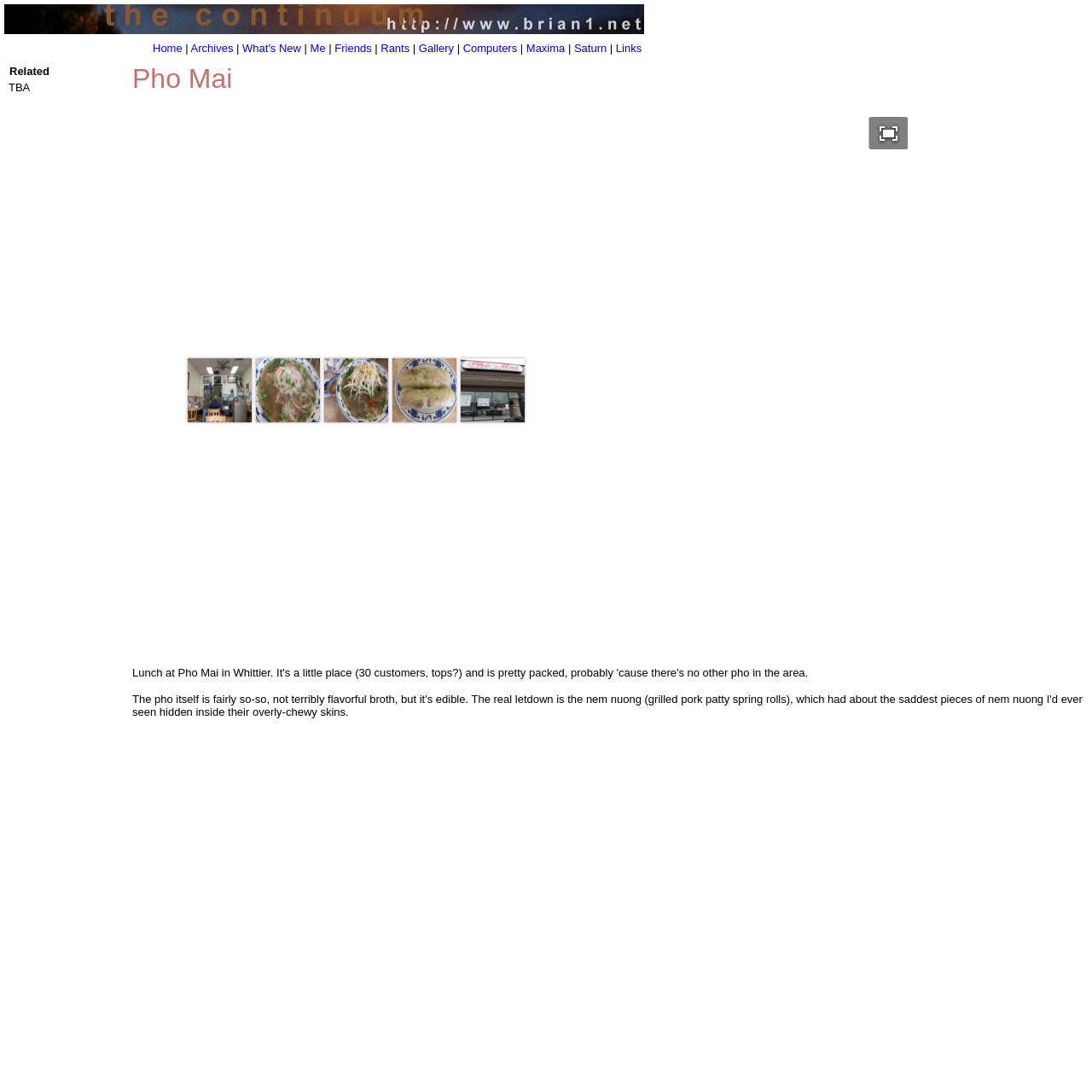Please reply to the following question with a single word or a short phrase:
What is the text above the table?

Related